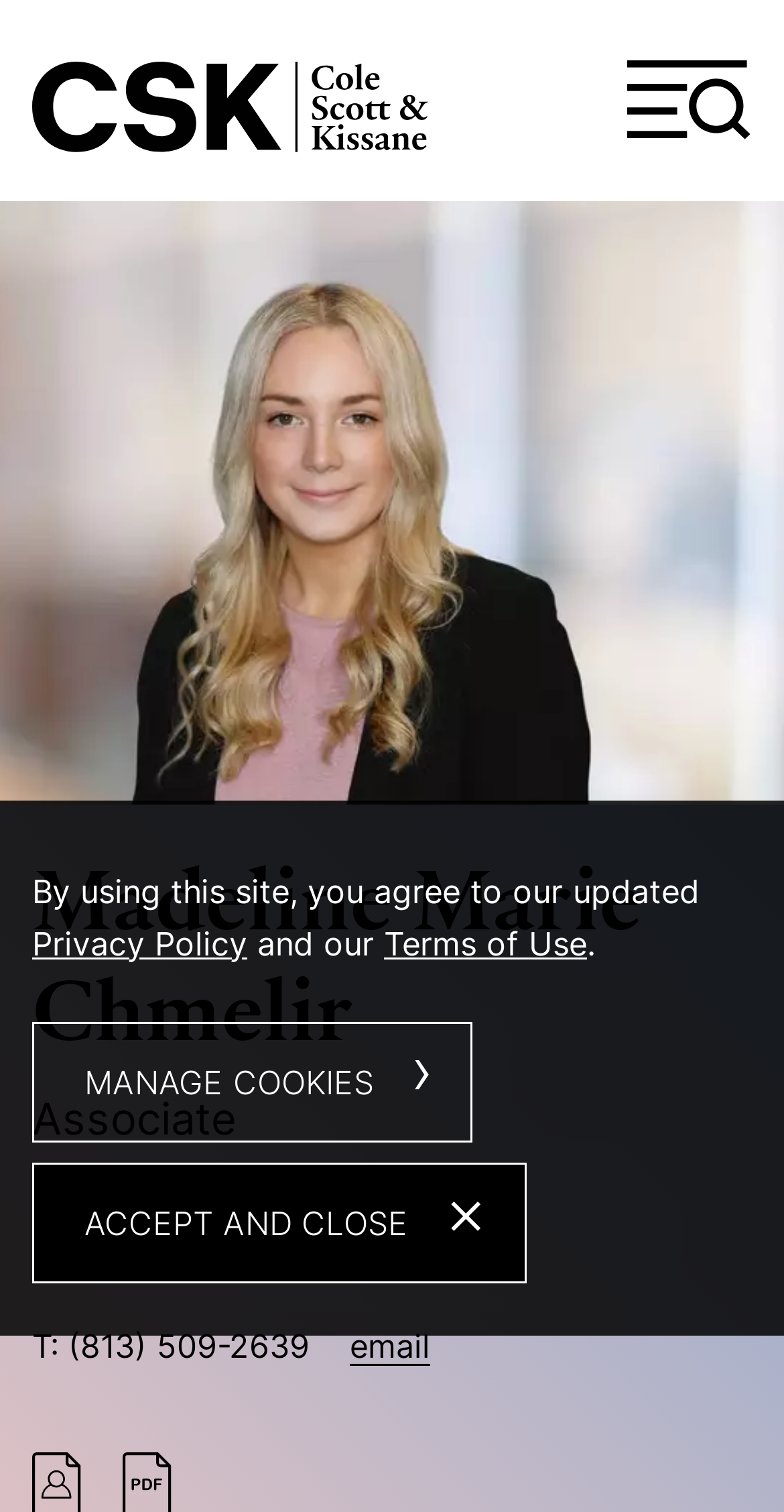Highlight the bounding box of the UI element that corresponds to this description: "email".

[0.446, 0.876, 0.549, 0.903]